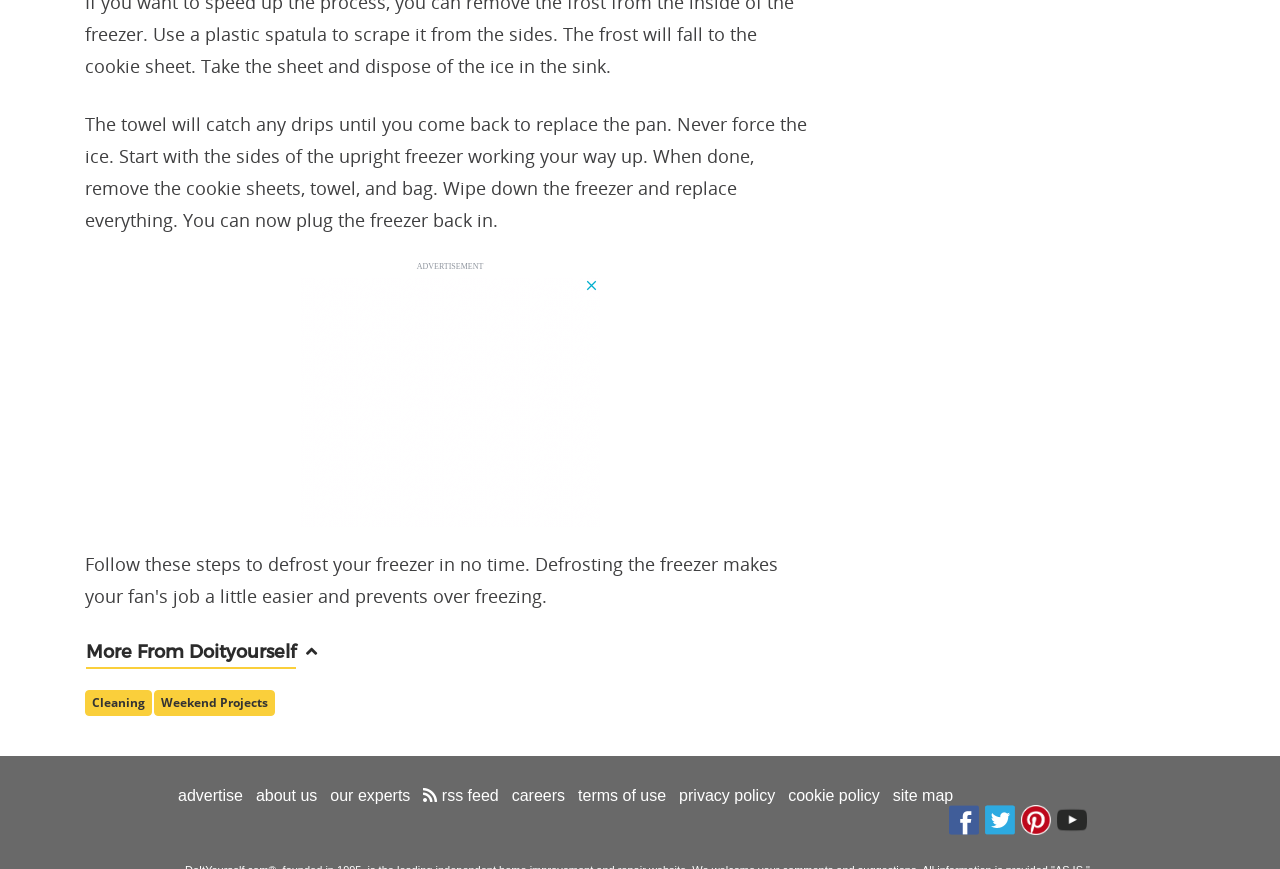Pinpoint the bounding box coordinates of the clickable element to carry out the following instruction: "Visit the 'Cleaning' page."

[0.066, 0.794, 0.119, 0.823]